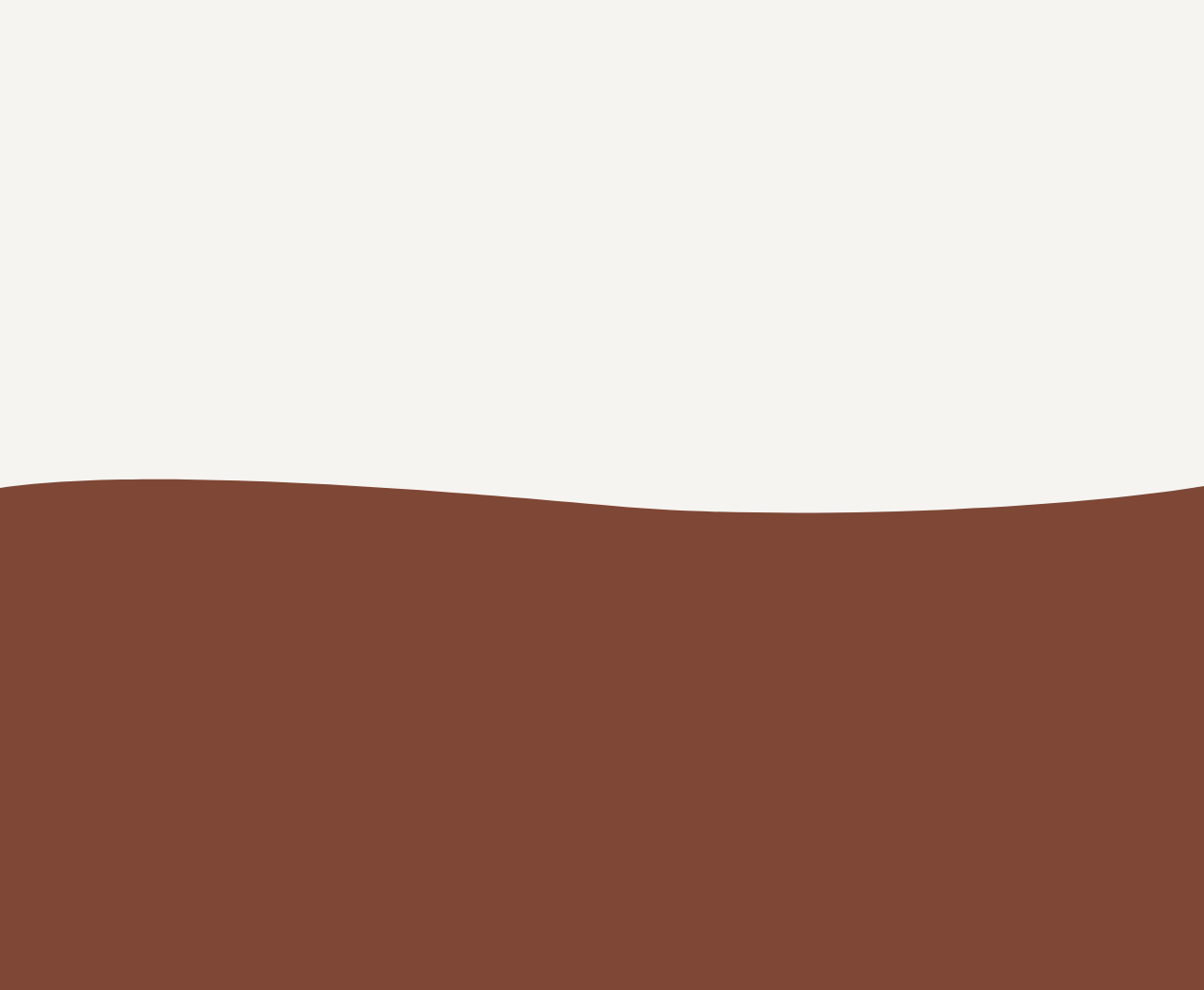Find the bounding box coordinates of the clickable area required to complete the following action: "Subscribe to the newsletter".

[0.817, 0.768, 0.859, 0.819]